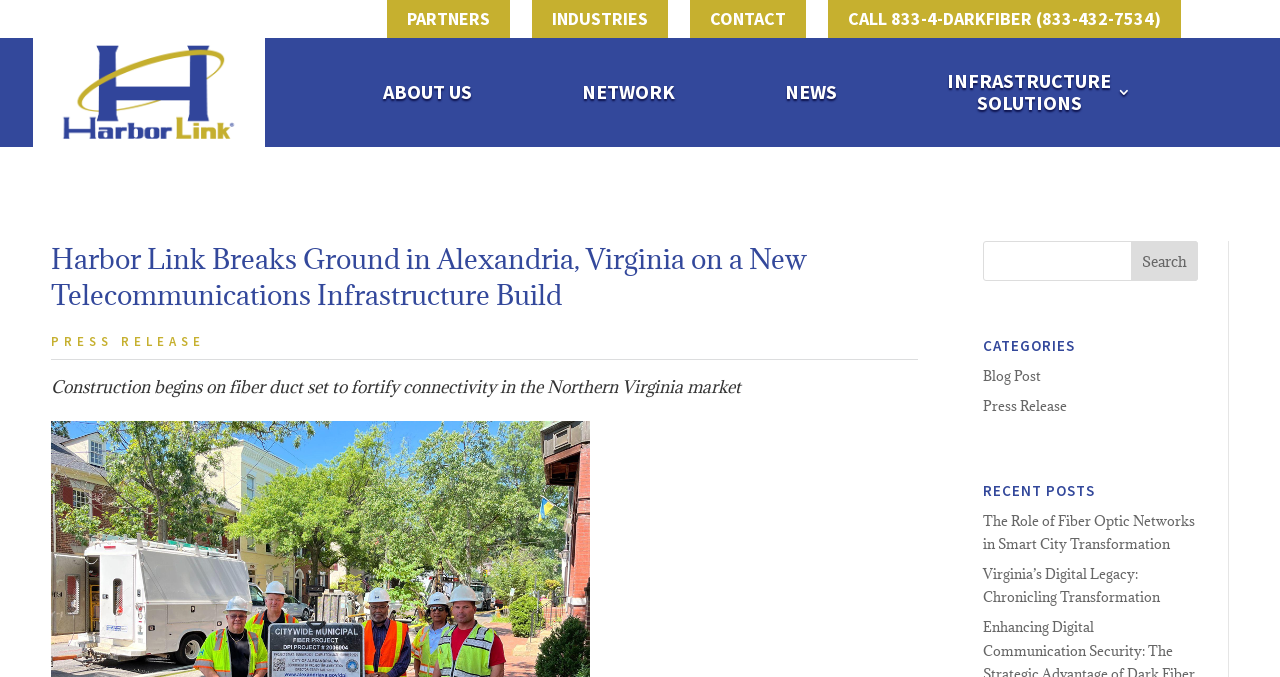What is the purpose of the fiber duct?
Please answer the question with as much detail as possible using the screenshot.

I read the static text on the webpage, which says 'Construction begins on fiber duct set to fortify connectivity in the Northern Virginia market'. This suggests that the purpose of the fiber duct is to fortify connectivity in the Northern Virginia market.